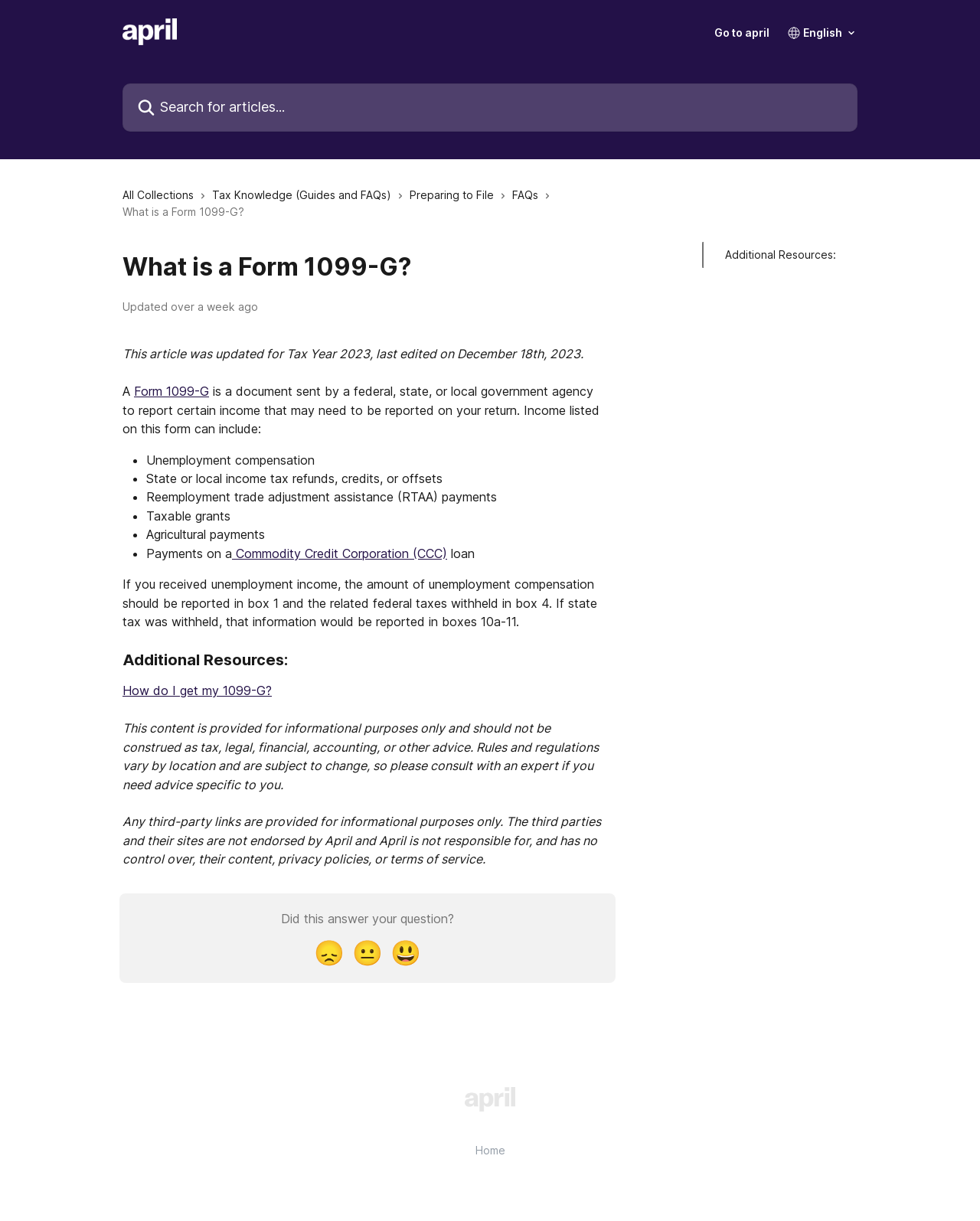Determine the bounding box coordinates of the area to click in order to meet this instruction: "View Additional Resources".

[0.74, 0.202, 0.853, 0.216]